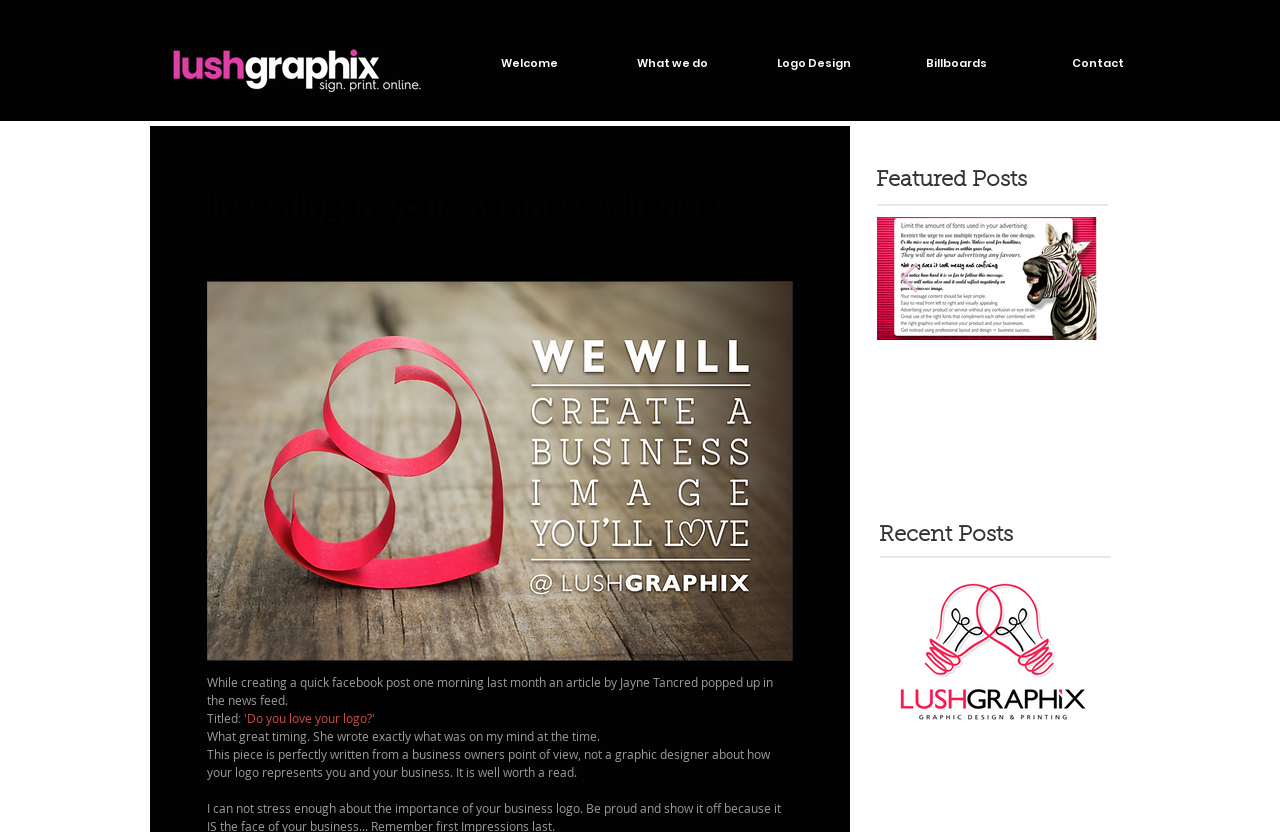Using the provided description: "What we do", find the bounding box coordinates of the corresponding UI element. The output should be four float numbers between 0 and 1, in the format [left, top, right, bottom].

[0.47, 0.047, 0.58, 0.105]